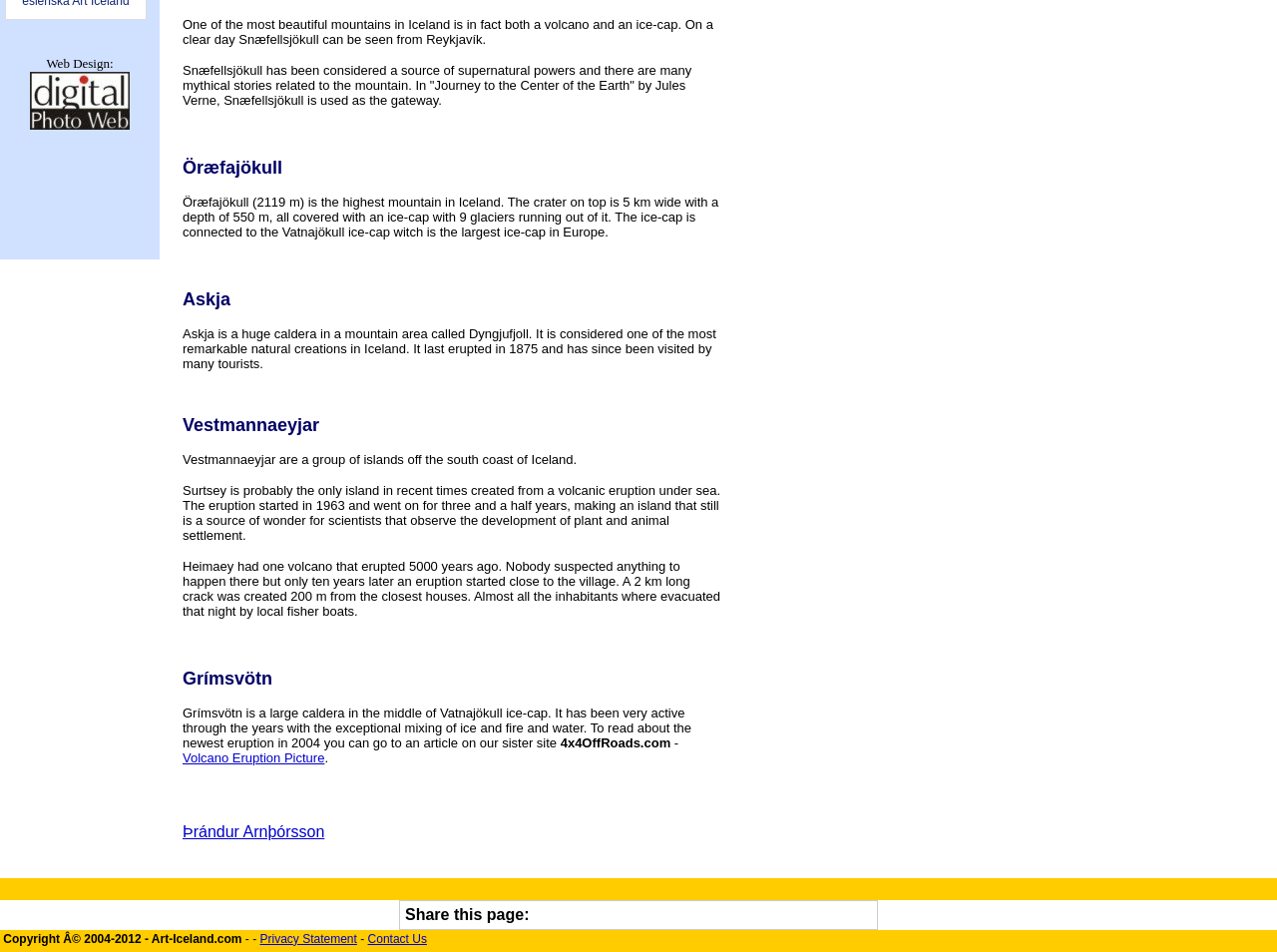Show the bounding box coordinates for the HTML element described as: "parent_node: Web Design:".

[0.023, 0.127, 0.102, 0.138]